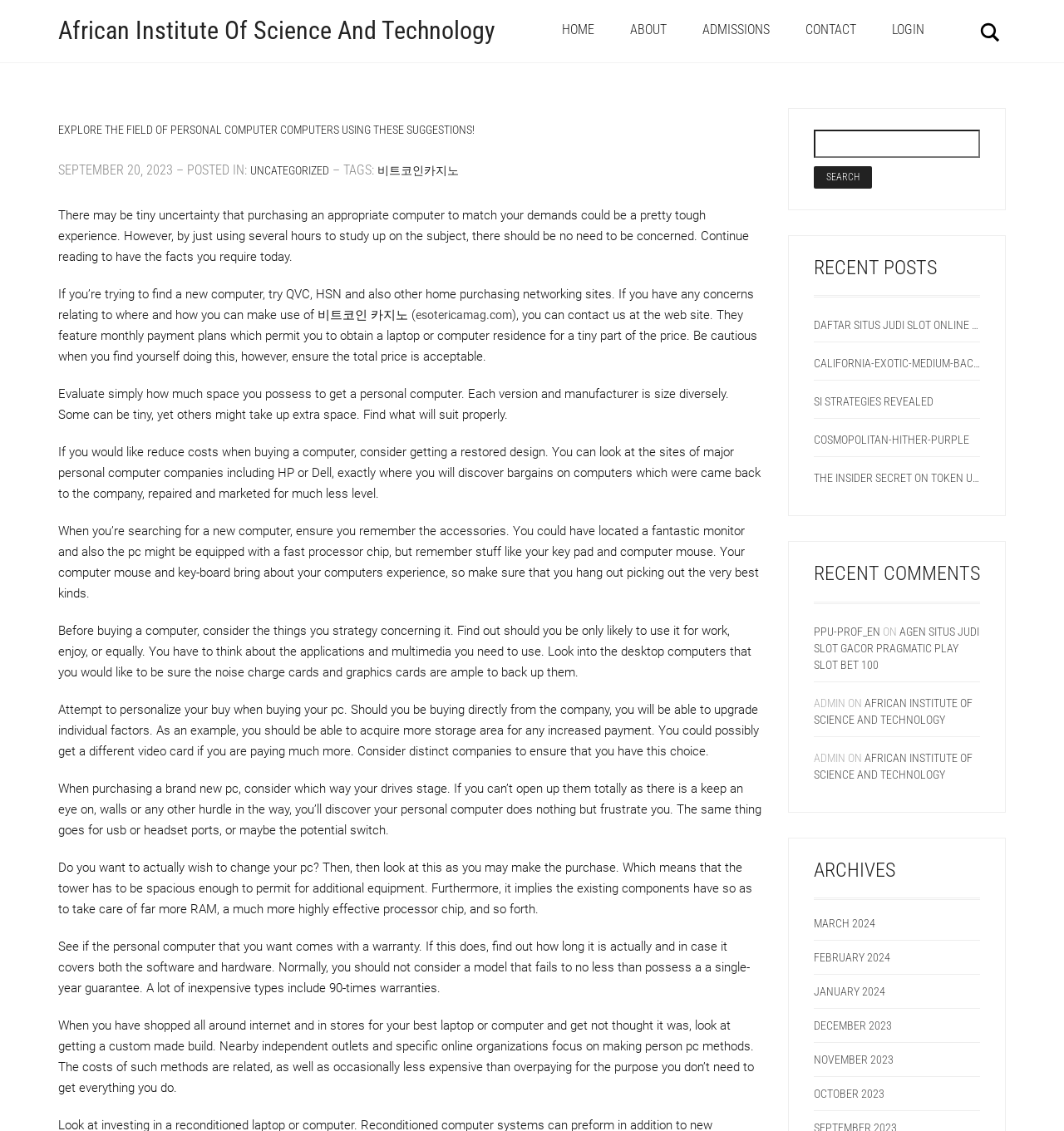Identify the bounding box coordinates of the clickable section necessary to follow the following instruction: "Read the 'EXPLORE THE FIELD OF PERSONAL COMPUTER COMPUTERS USING THESE SUGGESTIONS!' article". The coordinates should be presented as four float numbers from 0 to 1, i.e., [left, top, right, bottom].

[0.055, 0.095, 0.717, 0.159]